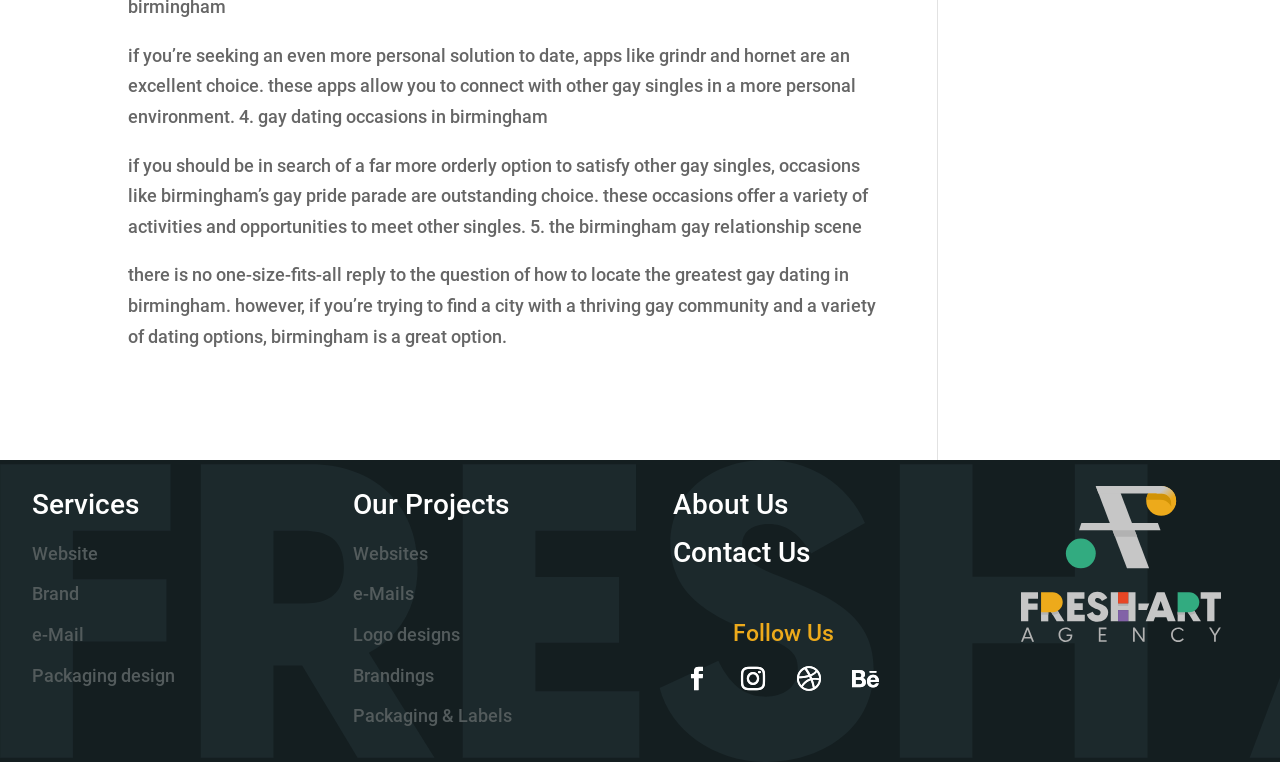Given the description "Follow", determine the bounding box of the corresponding UI element.

[0.614, 0.859, 0.651, 0.922]